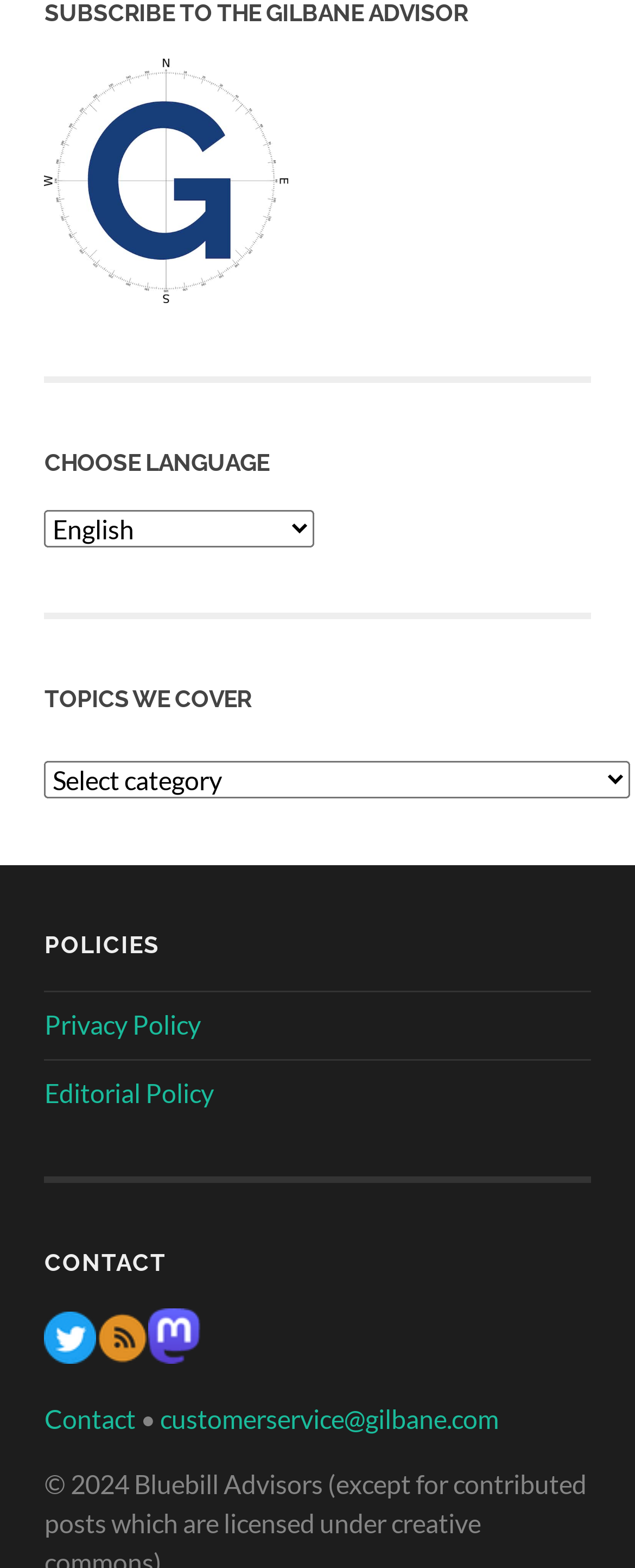What is the email address for customer service?
Please give a well-detailed answer to the question.

The email address for customer service is located at the bottom of the webpage under the 'CONTACT' heading, and it is 'customerservice@gilbane.com'.